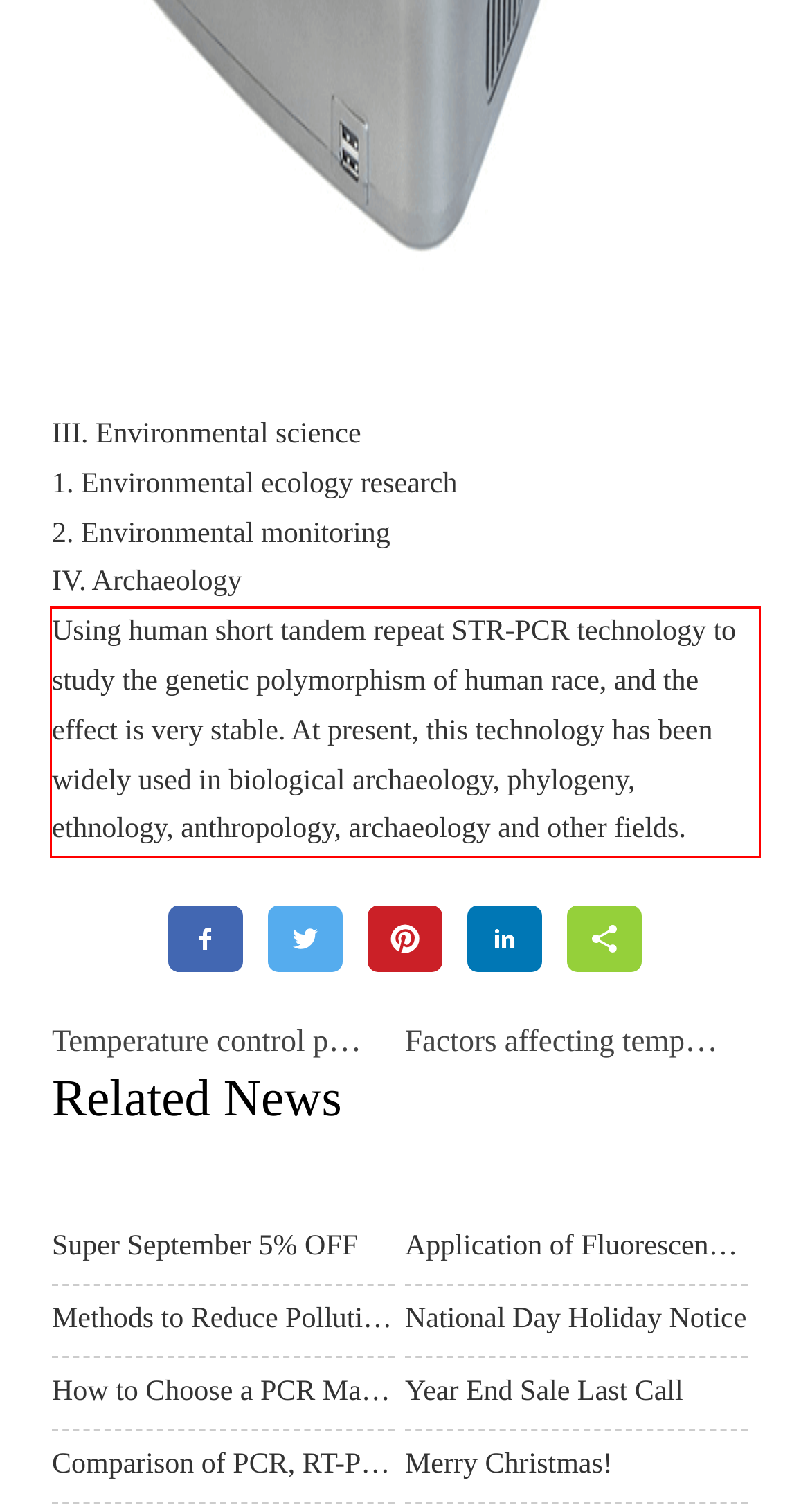Given a webpage screenshot with a red bounding box, perform OCR to read and deliver the text enclosed by the red bounding box.

Using human short tandem repeat STR-PCR technology to study the genetic polymorphism of human race, and the effect is very stable. At present, this technology has been widely used in biological archaeology, phylogeny, ethnology, anthropology, archaeology and other fields.